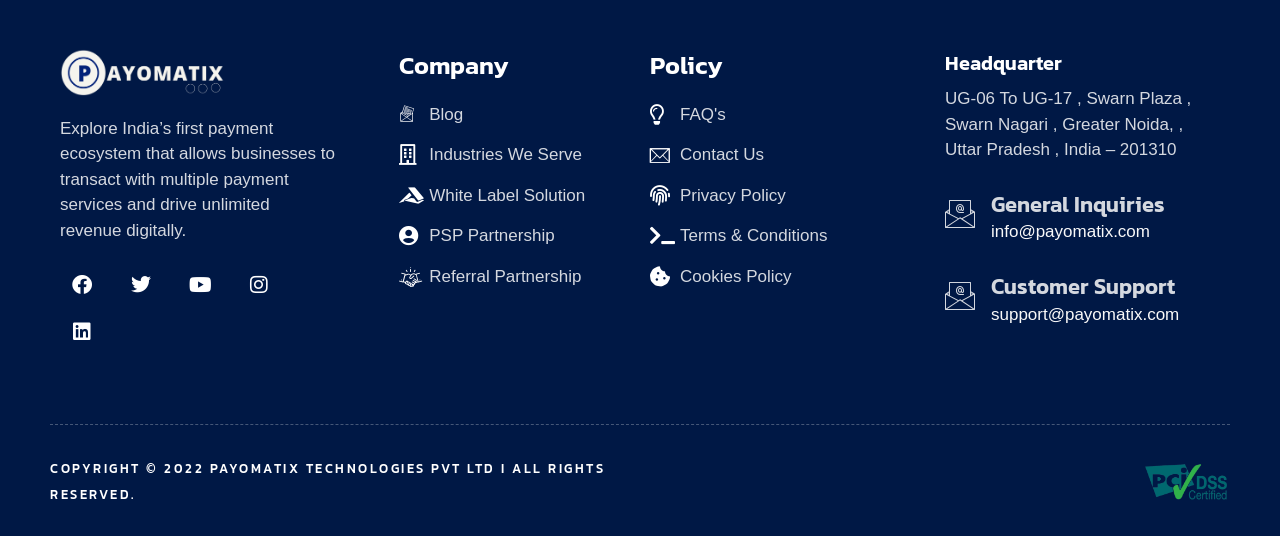What is the company's headquarters address?
Your answer should be a single word or phrase derived from the screenshot.

UG-06 To UG-17, Swarn Plaza, Swarn Nagari, Greater Noida, Uttar Pradesh, India – 201310